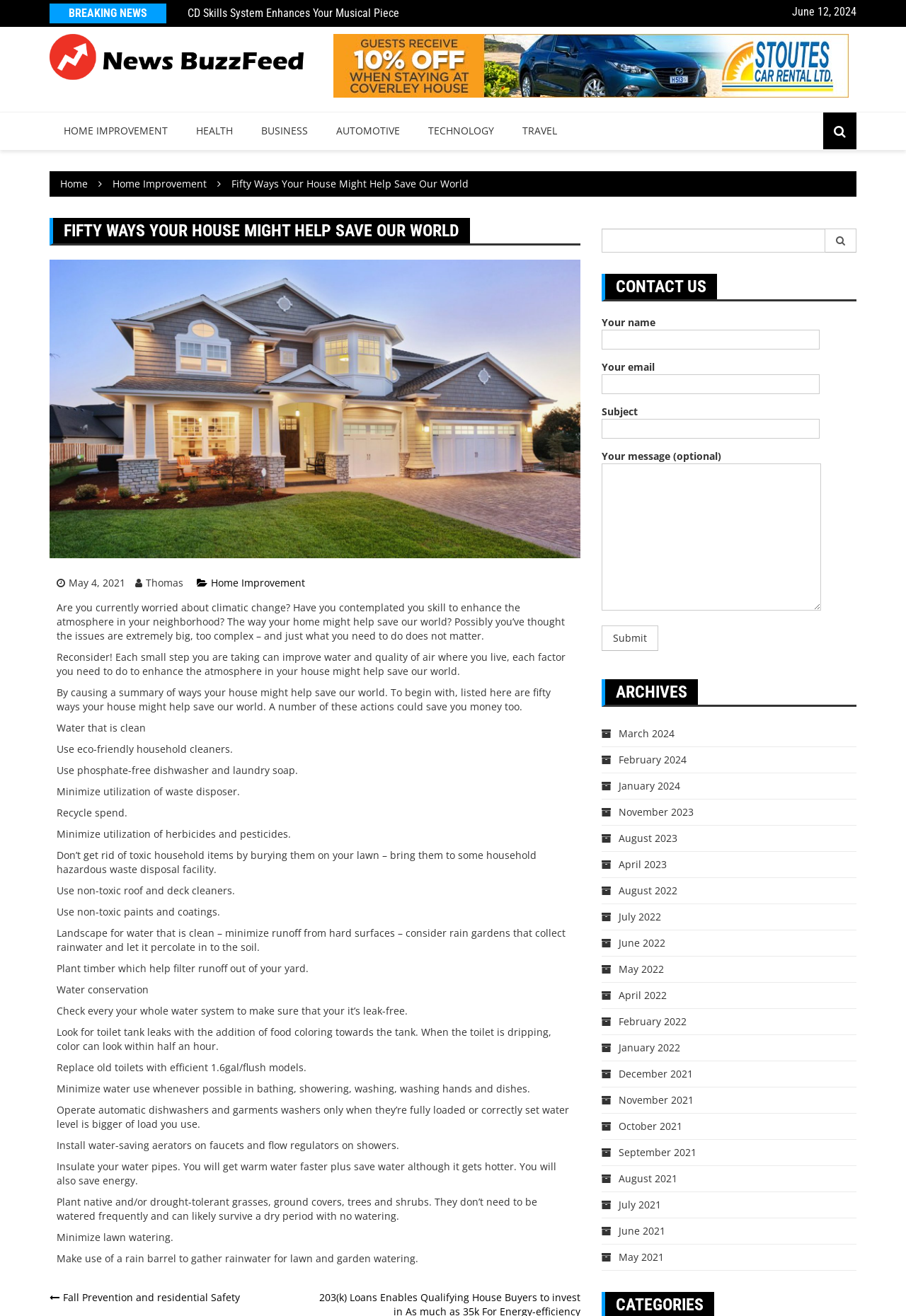Identify the bounding box coordinates for the UI element mentioned here: "May 4, 2021". Provide the coordinates as four float values between 0 and 1, i.e., [left, top, right, bottom].

[0.062, 0.438, 0.138, 0.448]